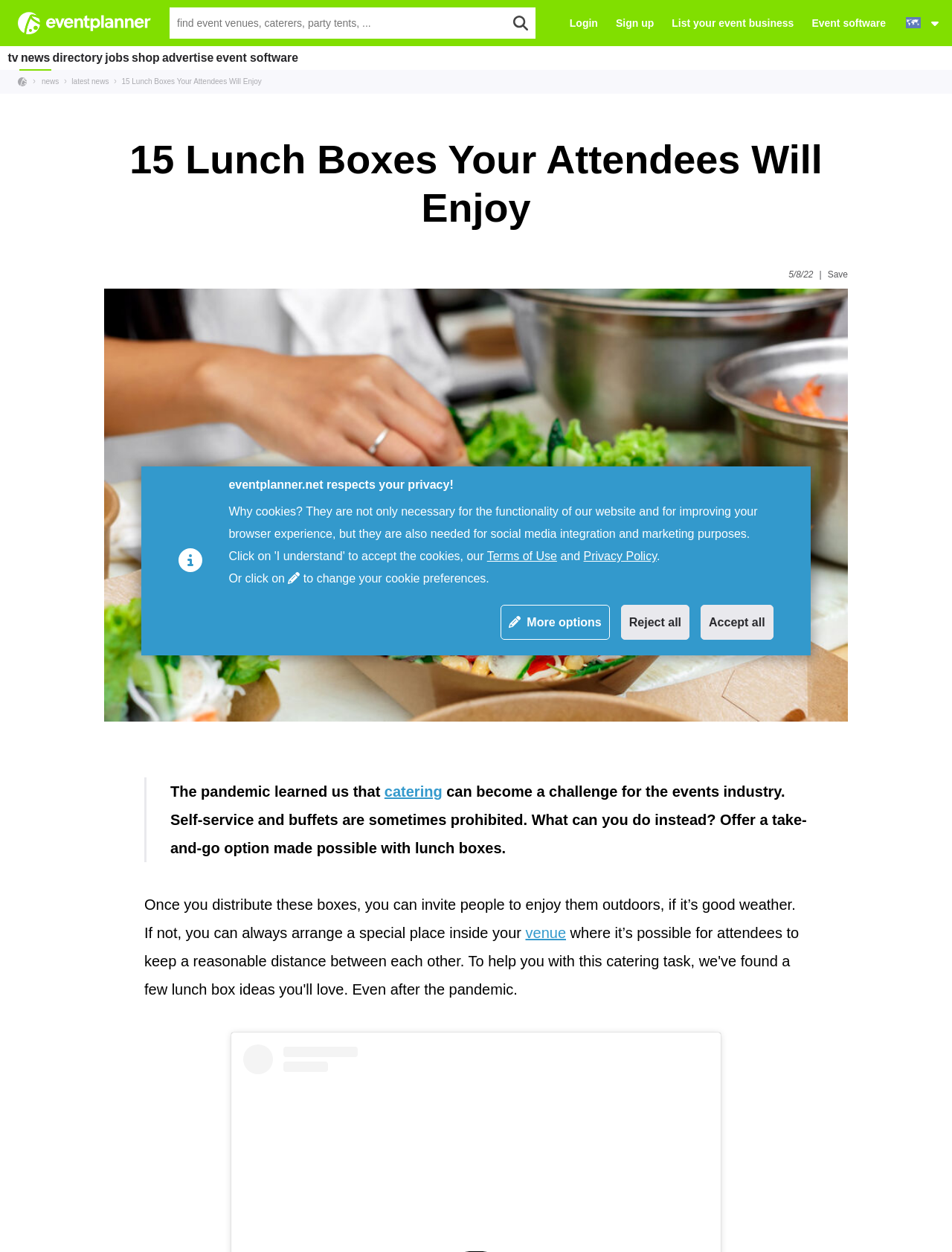Locate the bounding box coordinates of the area that needs to be clicked to fulfill the following instruction: "Learn more about catering". The coordinates should be in the format of four float numbers between 0 and 1, namely [left, top, right, bottom].

[0.404, 0.626, 0.465, 0.639]